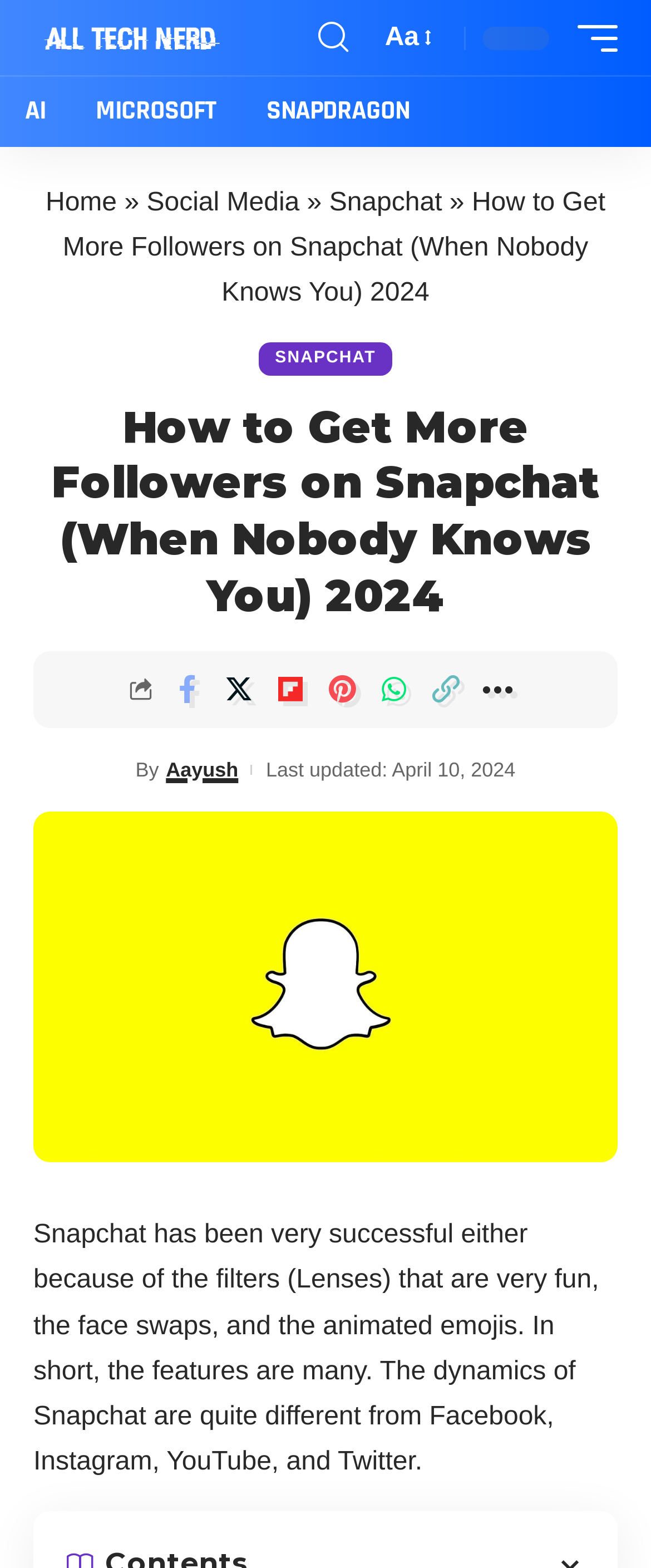Locate the bounding box coordinates of the clickable area to execute the instruction: "go to home page". Provide the coordinates as four float numbers between 0 and 1, represented as [left, top, right, bottom].

[0.07, 0.12, 0.18, 0.138]